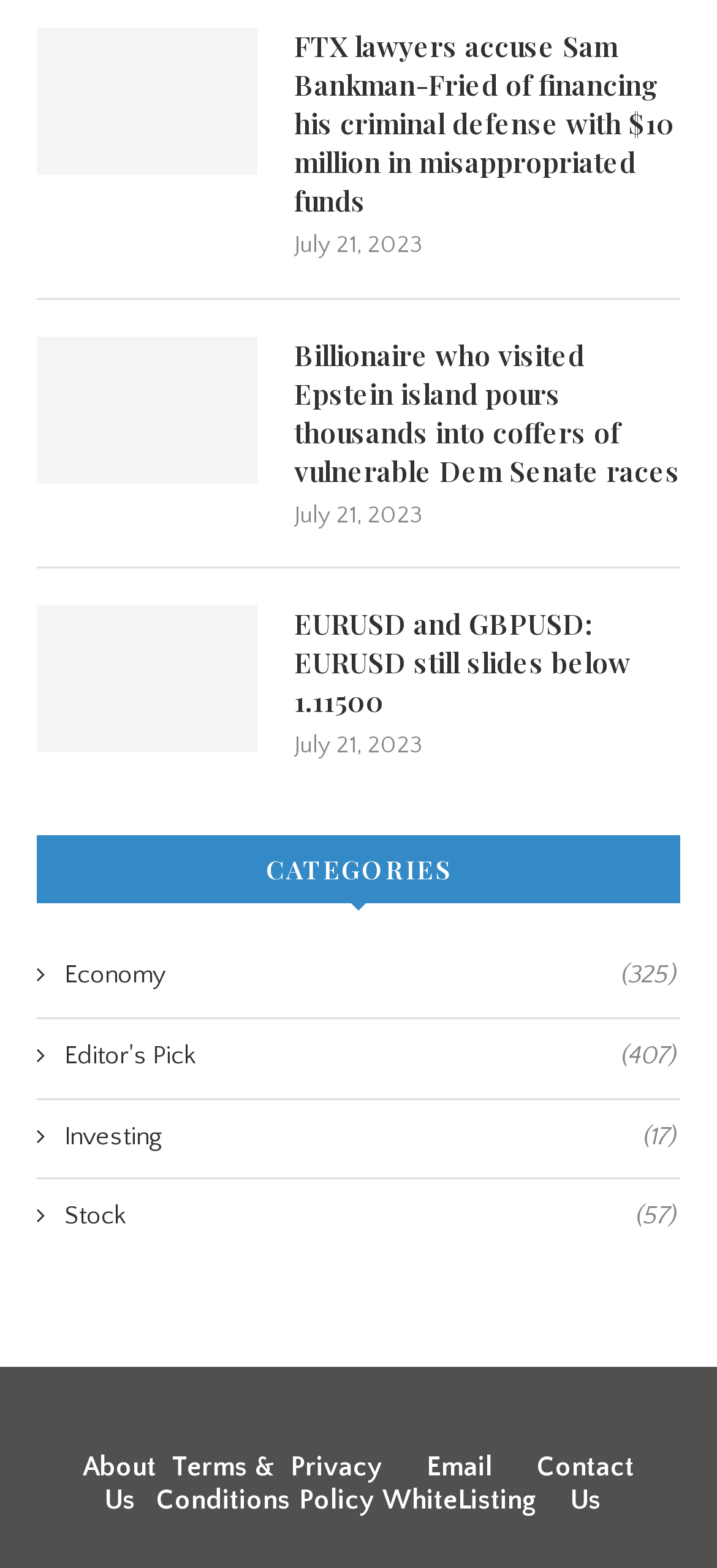Provide your answer to the question using just one word or phrase: What is the title of the third news article?

EURUSD and GBPUSD: EURUSD still slides below 1.11500